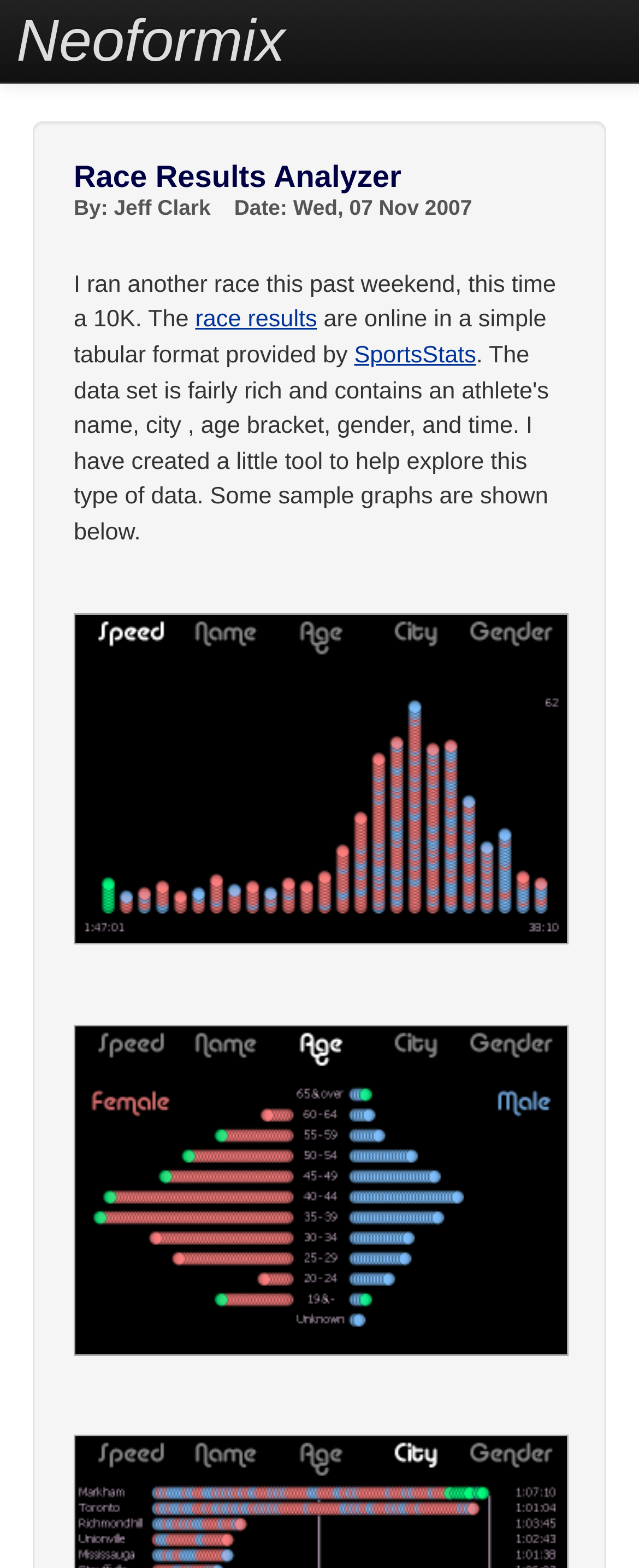Create an elaborate caption that covers all aspects of the webpage.

The webpage is titled "Race Results Analyzer" and has a prominent heading with the same title at the top center of the page. Below the title, there is a secondary heading that provides information about the author, Jeff Clark, and the date, November 7, 2007, which is positioned at the top center of the page.

A paragraph of text is located below the headings, starting from the top left of the page. The text describes the author's experience running a 10K race and mentions that the race results are available online. Within this paragraph, there are two links: "race results" and "SportsStats", which are positioned inline with the text.

To the right of the paragraph, there are two images, one above the other, taking up a significant portion of the right side of the page. The images are not described, but they appear to be related to the race results or the author's experience.

There is also a link to "Neoformix" at the top left corner of the page, which may be a reference to the website or platform hosting the race results analyzer.